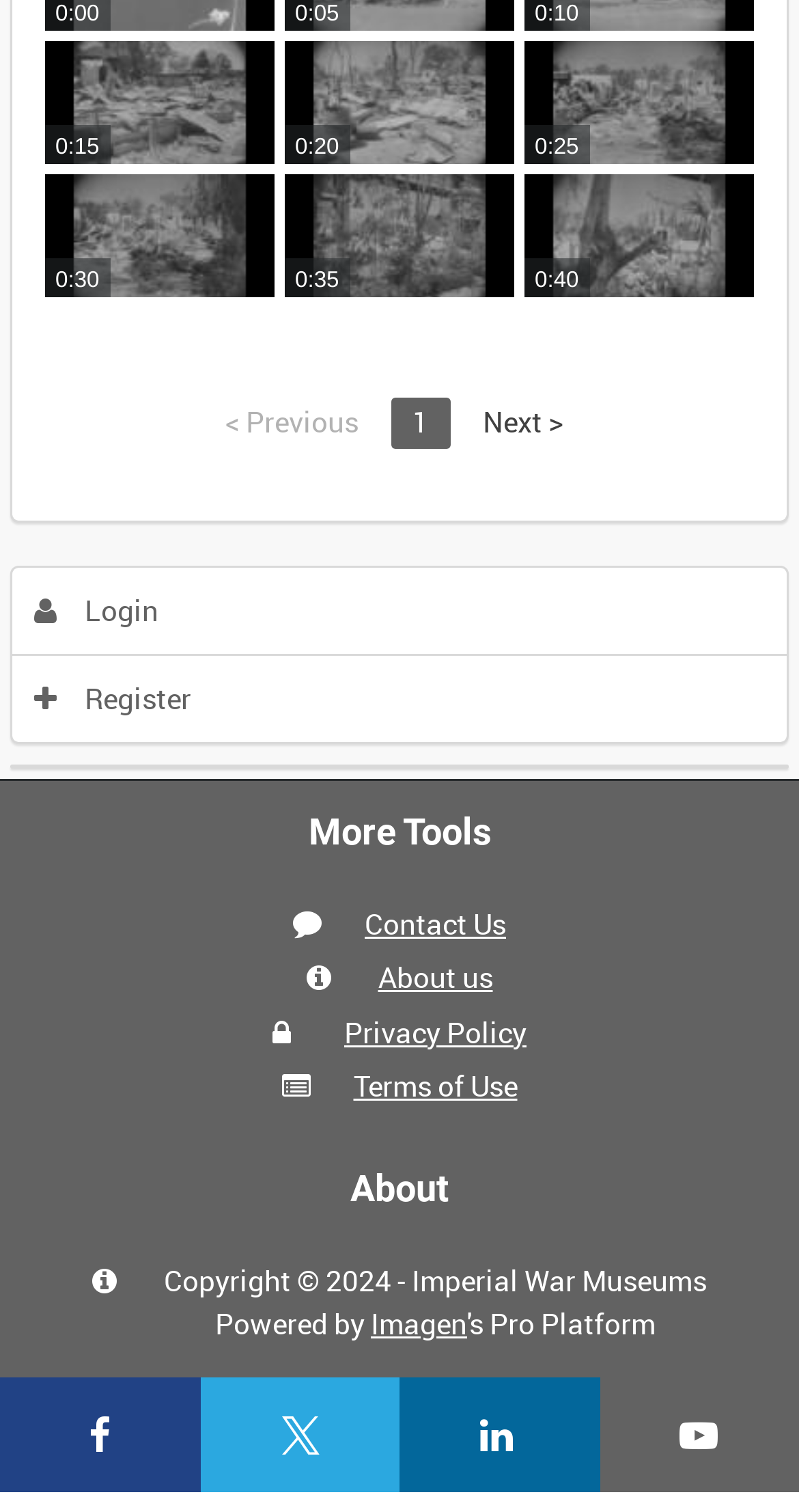Determine the bounding box coordinates of the area to click in order to meet this instruction: "go to home page".

None